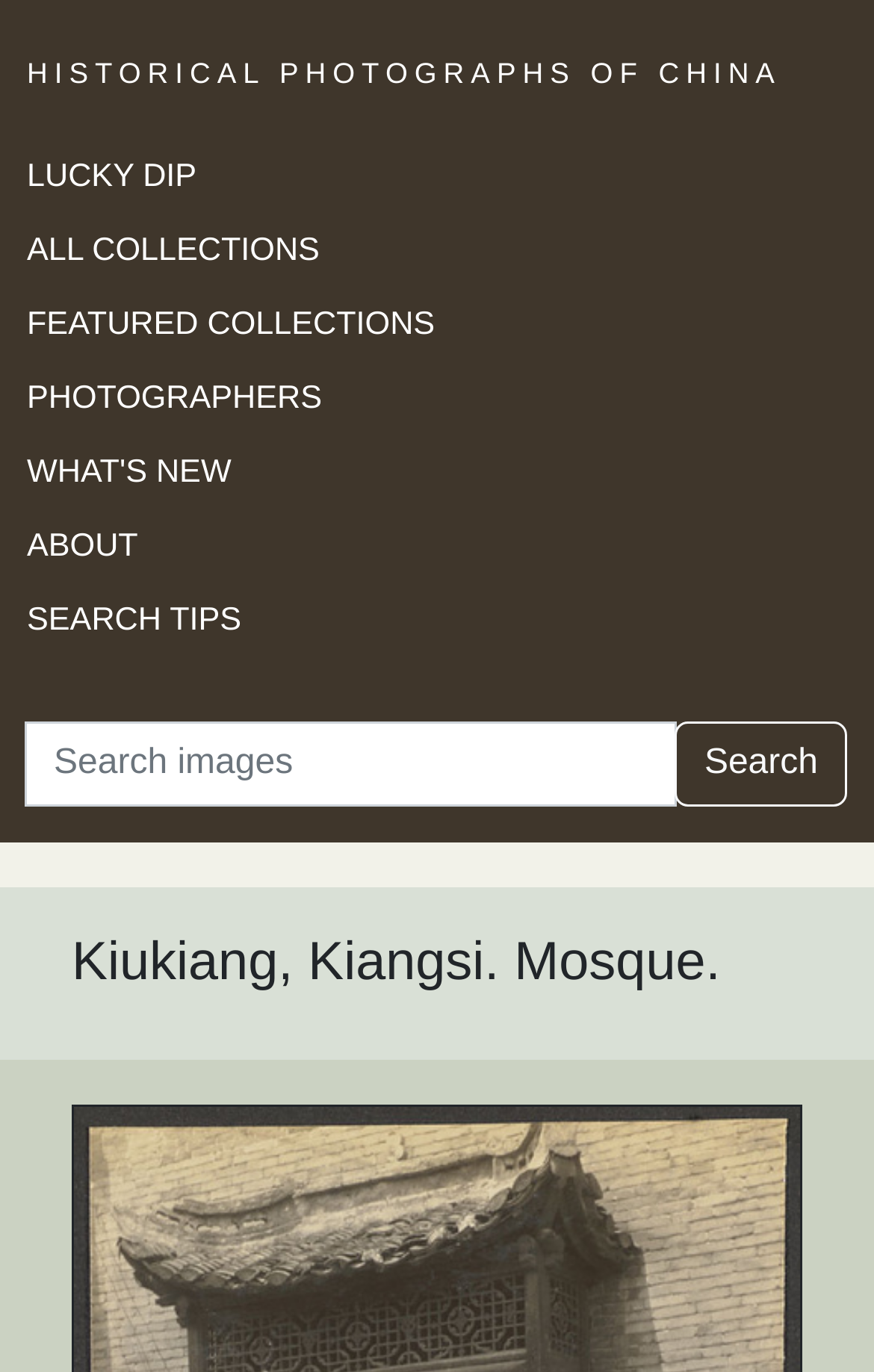Can you determine the bounding box coordinates of the area that needs to be clicked to fulfill the following instruction: "read about kiukiang, kiangsi mosque"?

[0.082, 0.68, 0.918, 0.727]